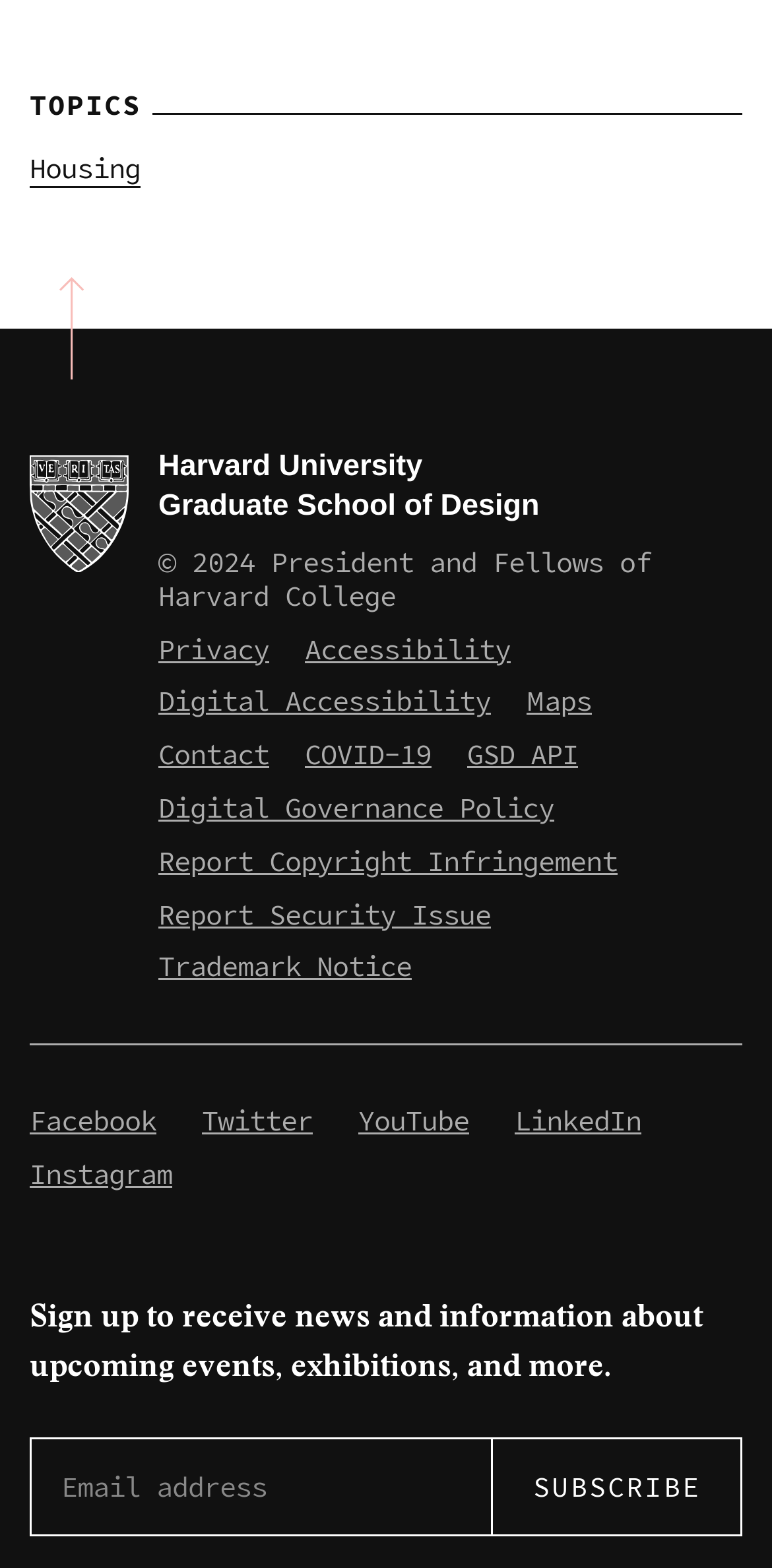Identify the bounding box coordinates of the element to click to follow this instruction: 'Subscribe to the newsletter'. Ensure the coordinates are four float values between 0 and 1, provided as [left, top, right, bottom].

[0.637, 0.918, 0.959, 0.979]